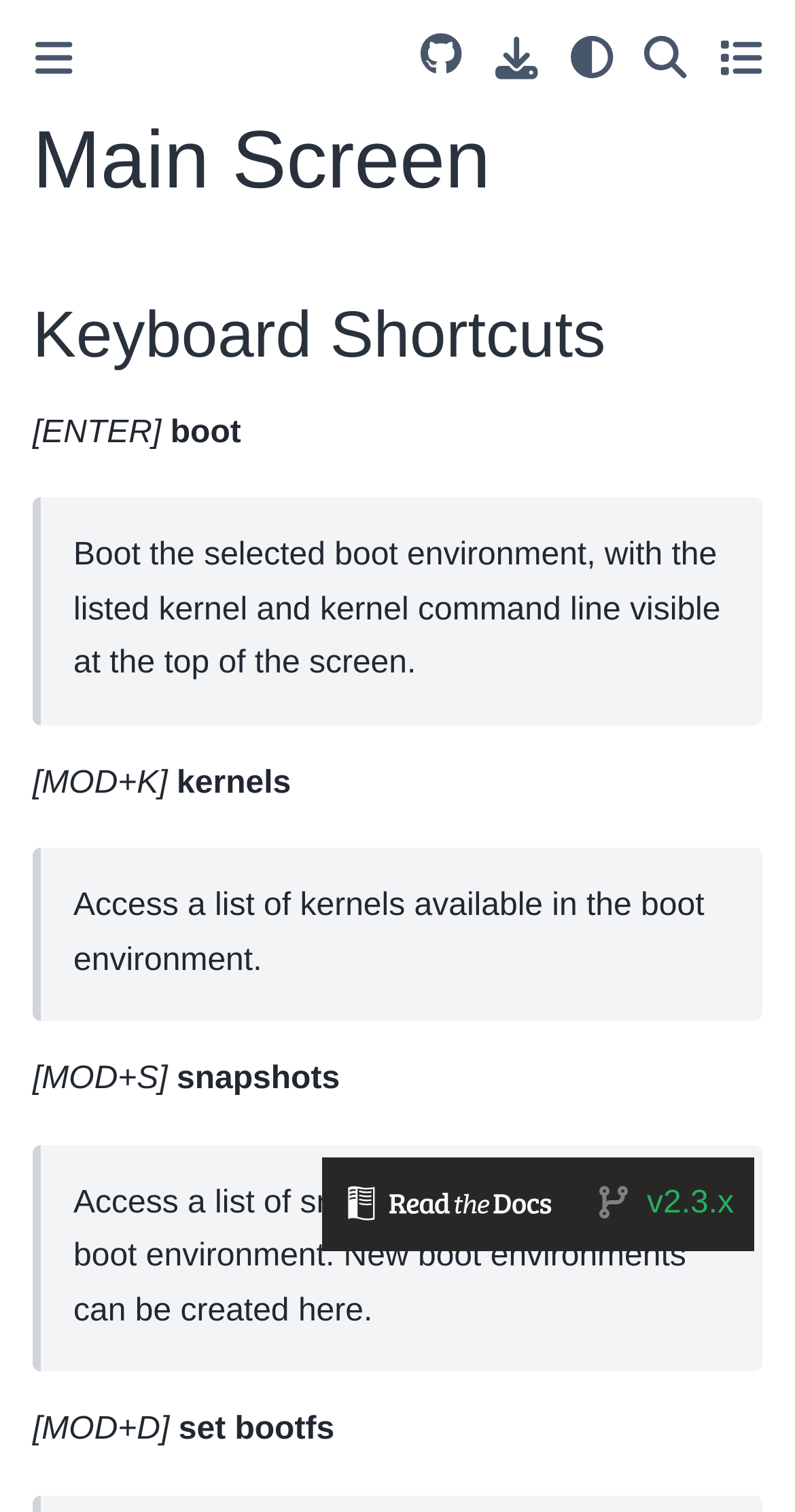What is the version of the documentation?
Please provide a comprehensive answer based on the details in the screenshot.

At the bottom of the webpage, I found a static text 'v2.3.x' which indicates the version of the ZFSBootMenu documentation.